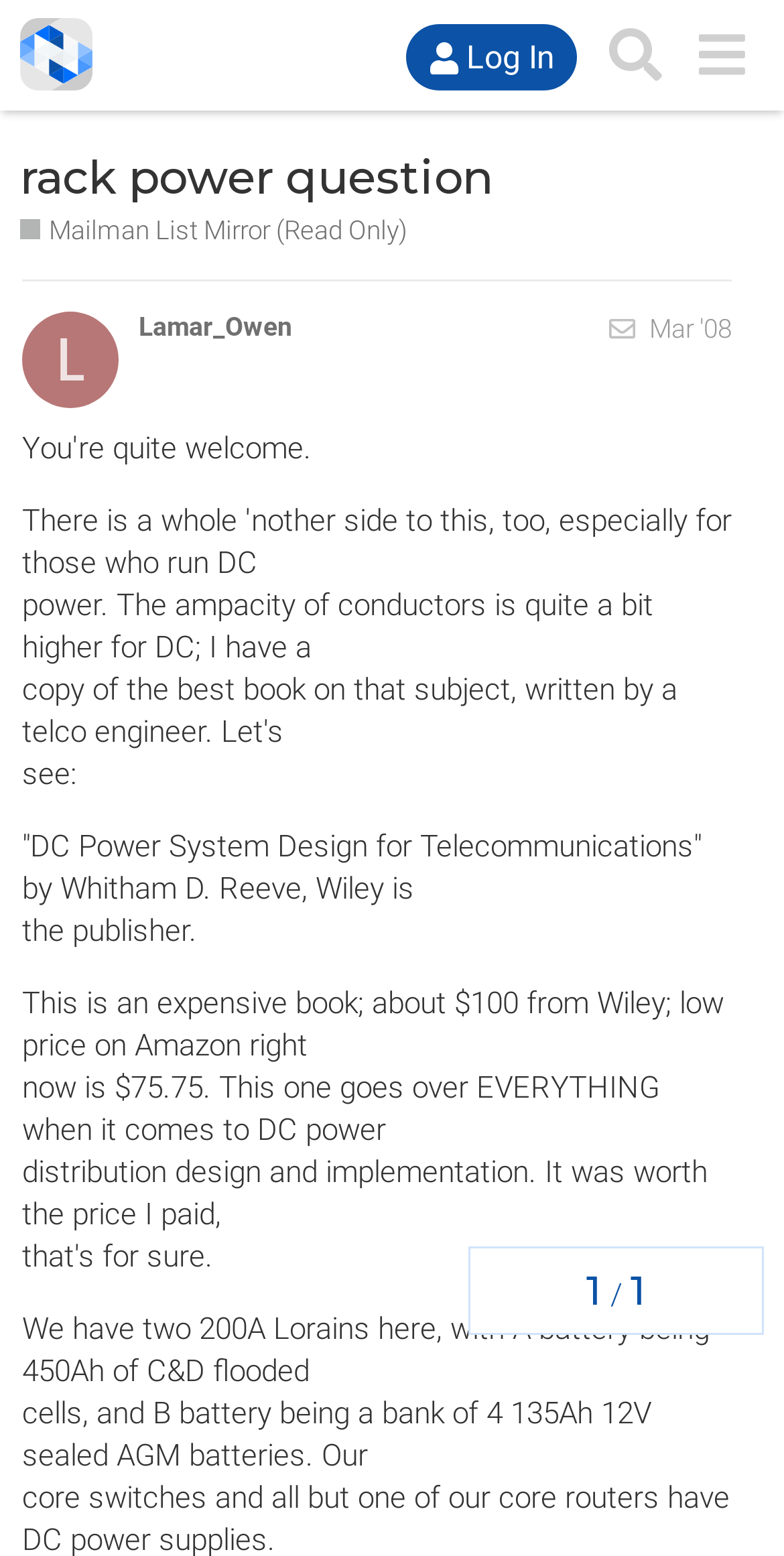Ascertain the bounding box coordinates for the UI element detailed here: "Lamar_Owen". The coordinates should be provided as [left, top, right, bottom] with each value being a float between 0 and 1.

[0.177, 0.201, 0.372, 0.221]